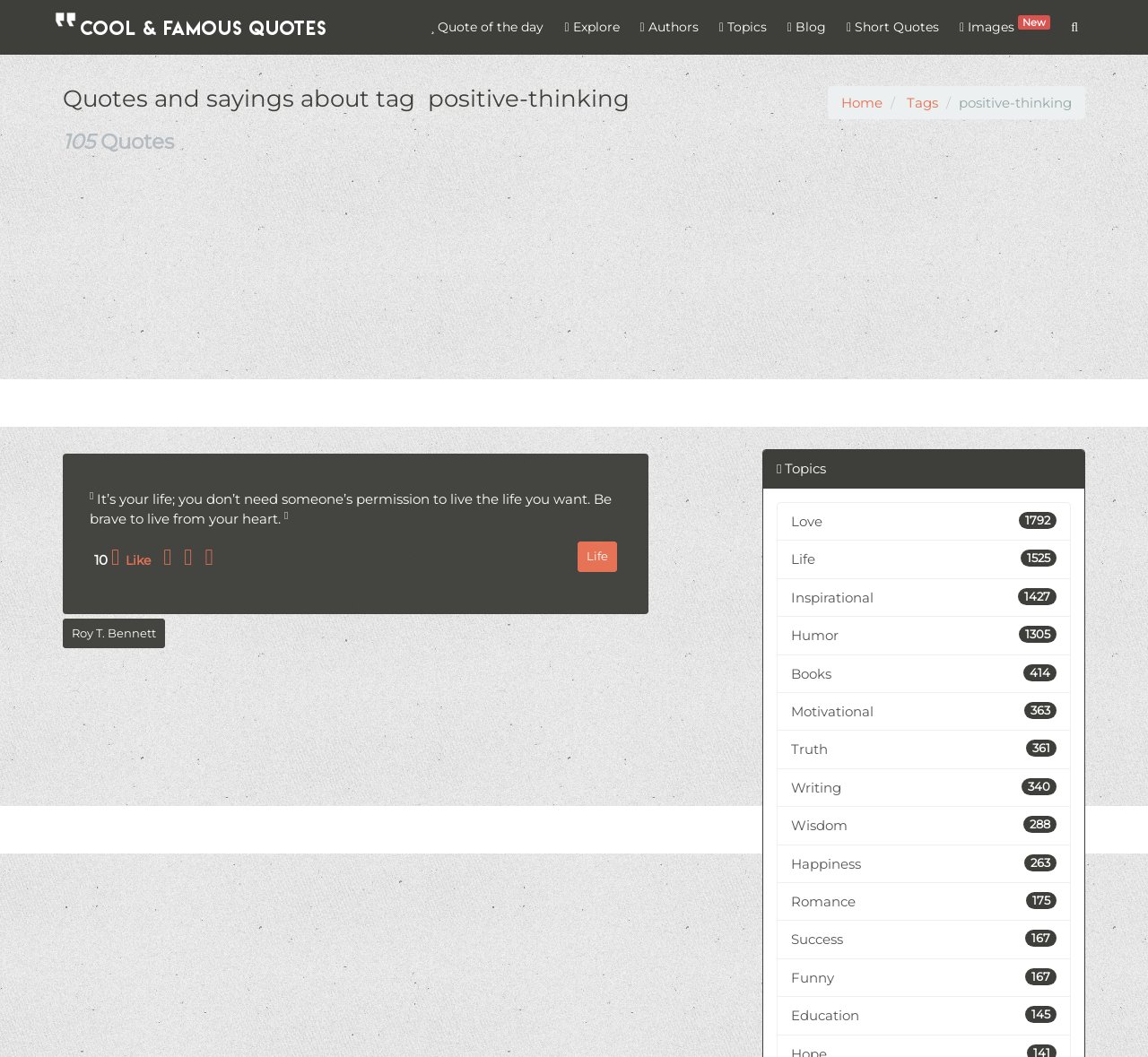Provide your answer in one word or a succinct phrase for the question: 
What are the popular topics on this website?

Love, Life, Inspirational, Humor, Books